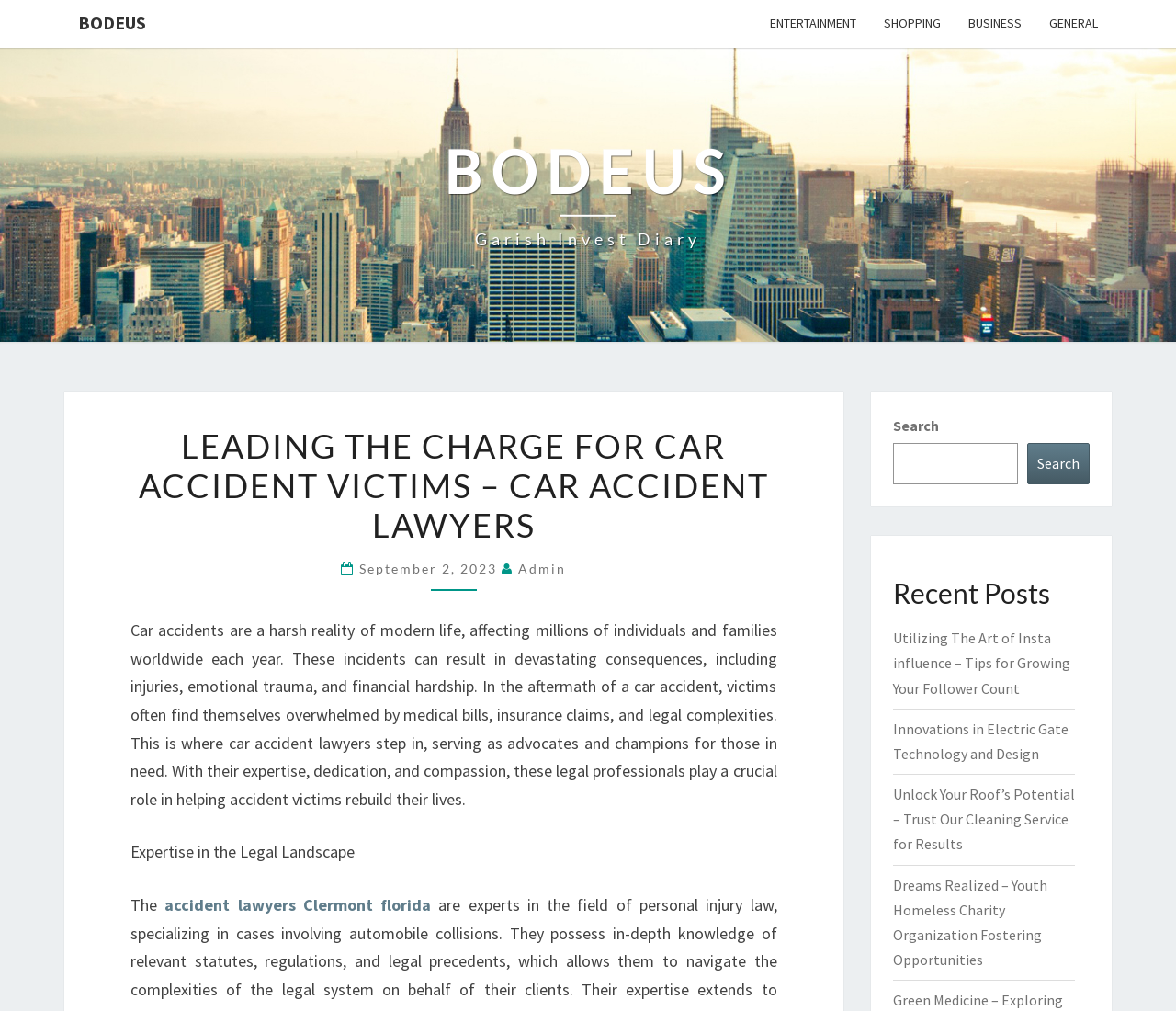Locate the bounding box coordinates of the element that should be clicked to fulfill the instruction: "Read about accident lawyers in Clermont Florida".

[0.14, 0.884, 0.366, 0.905]